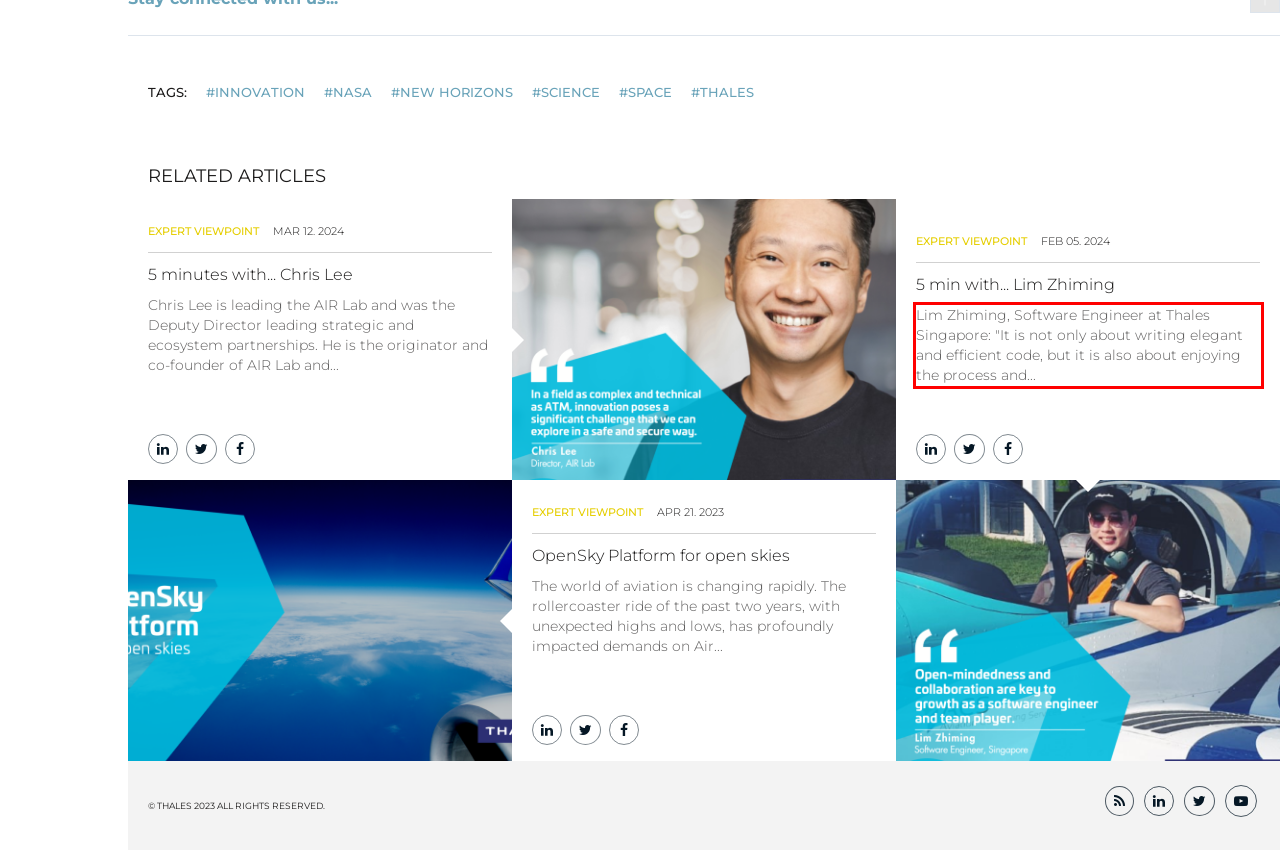Given a screenshot of a webpage containing a red rectangle bounding box, extract and provide the text content found within the red bounding box.

Lim Zhiming, Software Engineer at Thales Singapore: "It is not only about writing elegant and efficient code, but it is also about enjoying the process and...